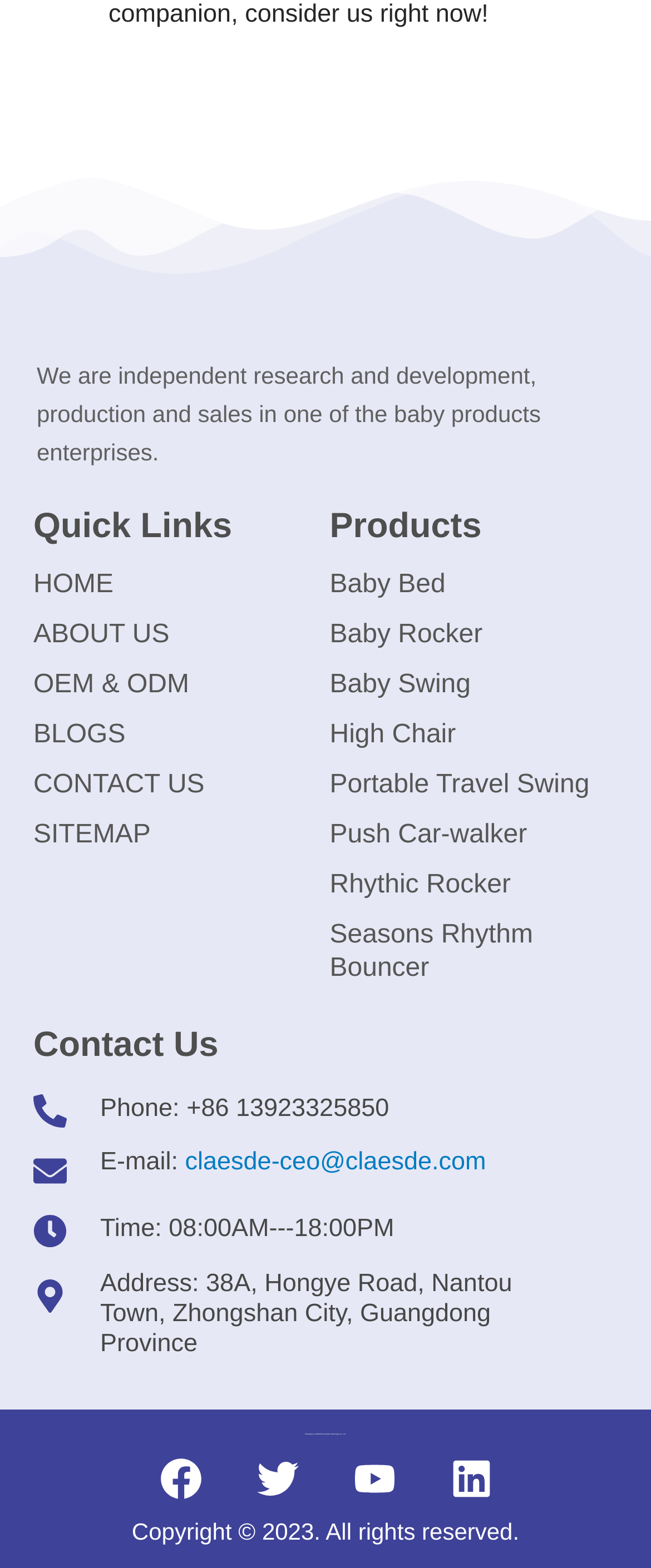Determine the bounding box coordinates of the clickable element to achieve the following action: 'Contact us via email'. Provide the coordinates as four float values between 0 and 1, formatted as [left, top, right, bottom].

[0.284, 0.732, 0.747, 0.75]